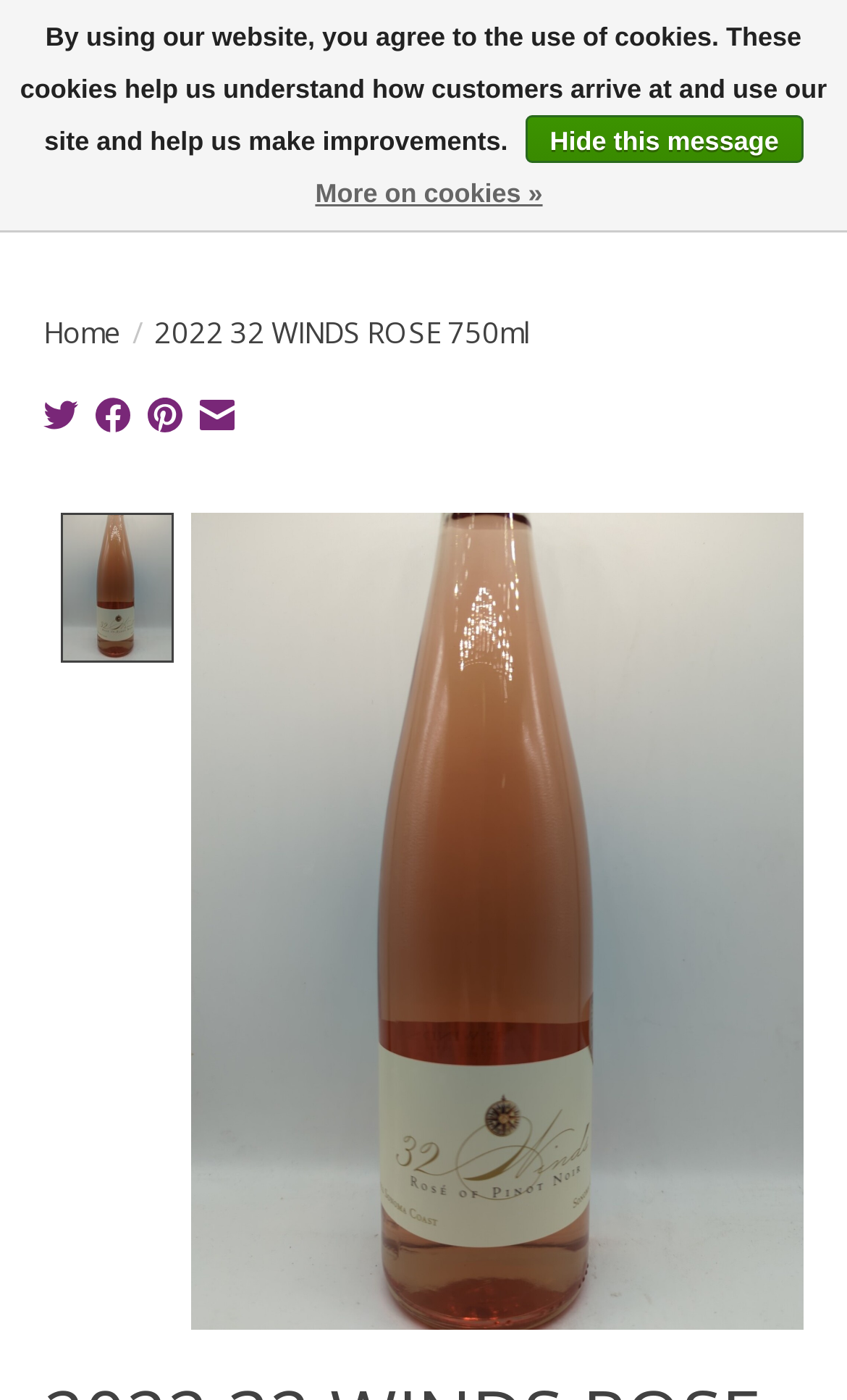What type of wine is being sold?
Could you answer the question with a detailed and thorough explanation?

Based on the webpage, specifically the title '2022 32 WINDS ROSE 750ml' and the product image slideshow, it can be inferred that the wine being sold is a Pinot Noir.